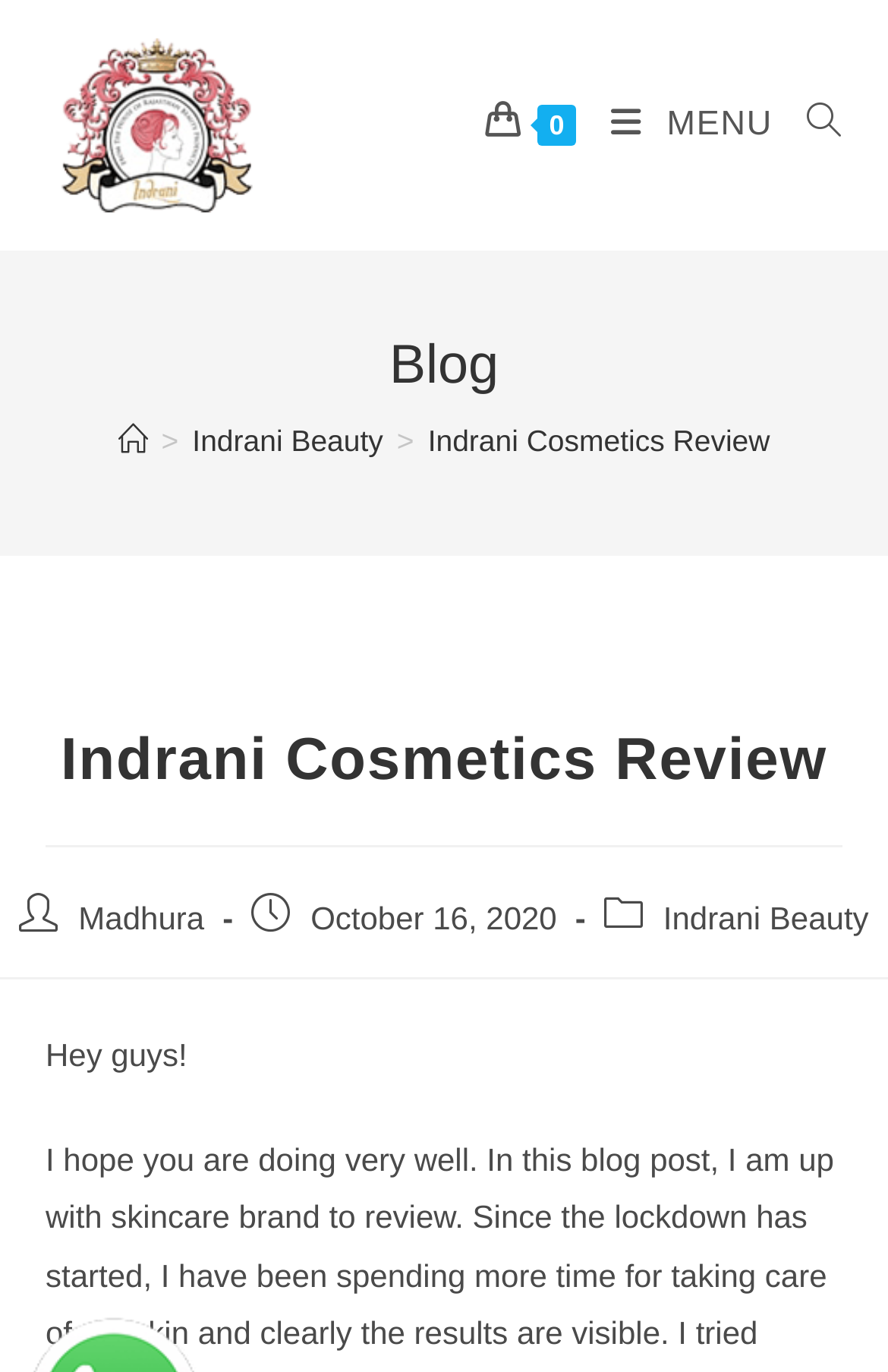Generate a thorough explanation of the webpage's elements.

The webpage appears to be a blog post reviewing a skincare brand called Indrani Cosmetics. At the top left of the page, there is a logo of Indrani Cosmetics, which is an image with a link to the brand's website. 

To the right of the logo, there are three links: "0", "Mobile Menu", and "Search for:". The "Mobile Menu" link has a dropdown menu with the text "MENU". 

Below these links, there is a header section with a heading that reads "Blog". Underneath the heading, there is a navigation section with breadcrumbs, which shows the path "Home > Indrani Beauty > Indrani Cosmetics Review". 

Further down the page, there is another header section with a heading that reads "Indrani Cosmetics Review". Below this heading, there are links to the author's name, "Madhura", and the date of the post, "October 16, 2020". There is also a link to "Indrani Beauty" and a brief introduction to the post, which starts with "Hey guys!".